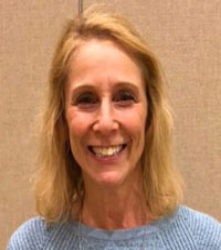Give a thorough caption of the image, focusing on all visible elements.

The image features Jodi Max, the Associate Director, Co-Founder, and Head Teacher at Childrenz Center. She is smiling warmly, showcasing her approachable demeanor. Jodi has a background in Special Education and Early Childhood Education, bringing over 30 years of teaching experience to her role. She is dedicated to nurturing young children’s development in a supportive environment. The background is a neutral tone, which highlights her engaging presence.